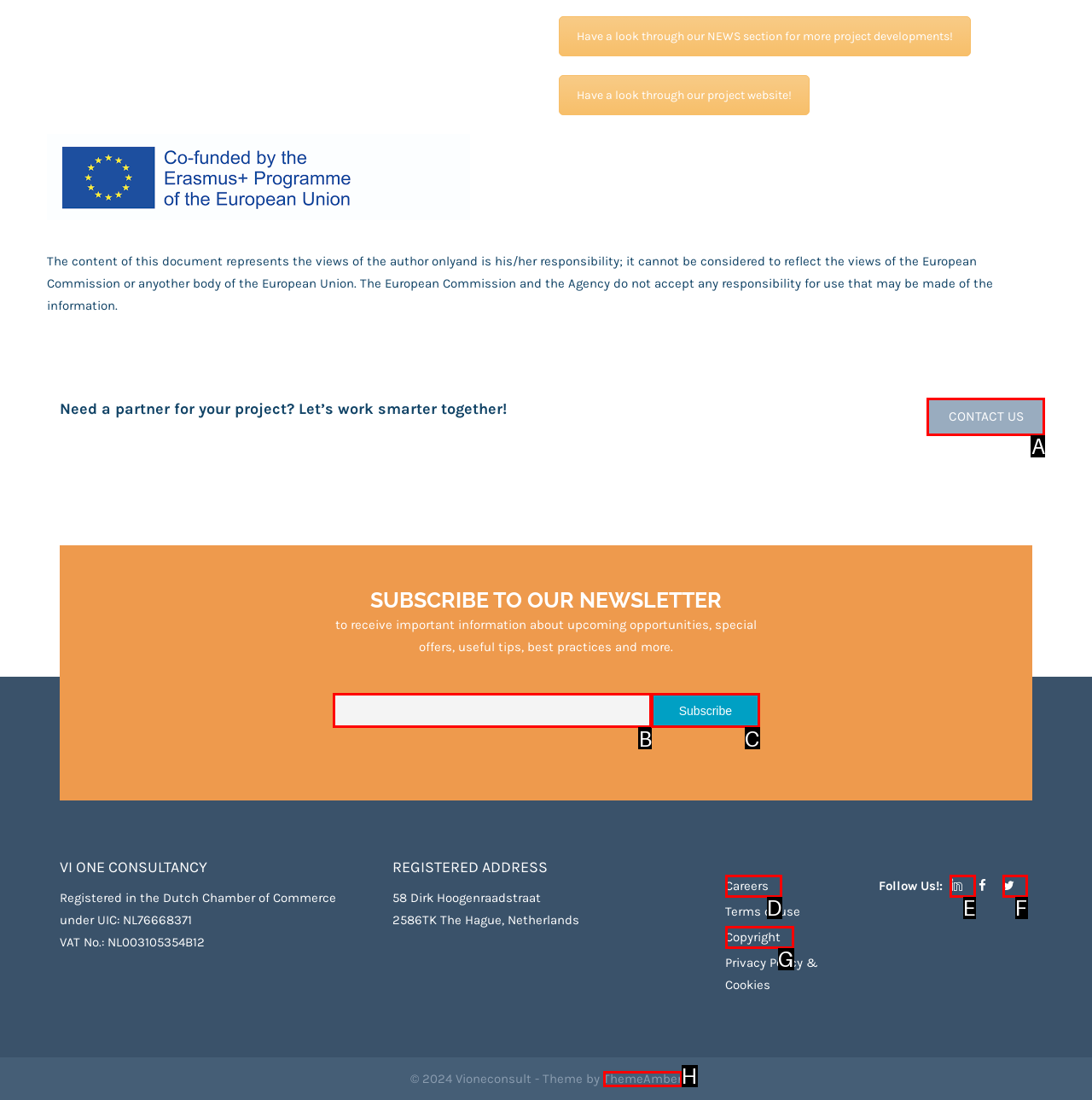Select the letter associated with the UI element you need to click to perform the following action: Contact us
Reply with the correct letter from the options provided.

A